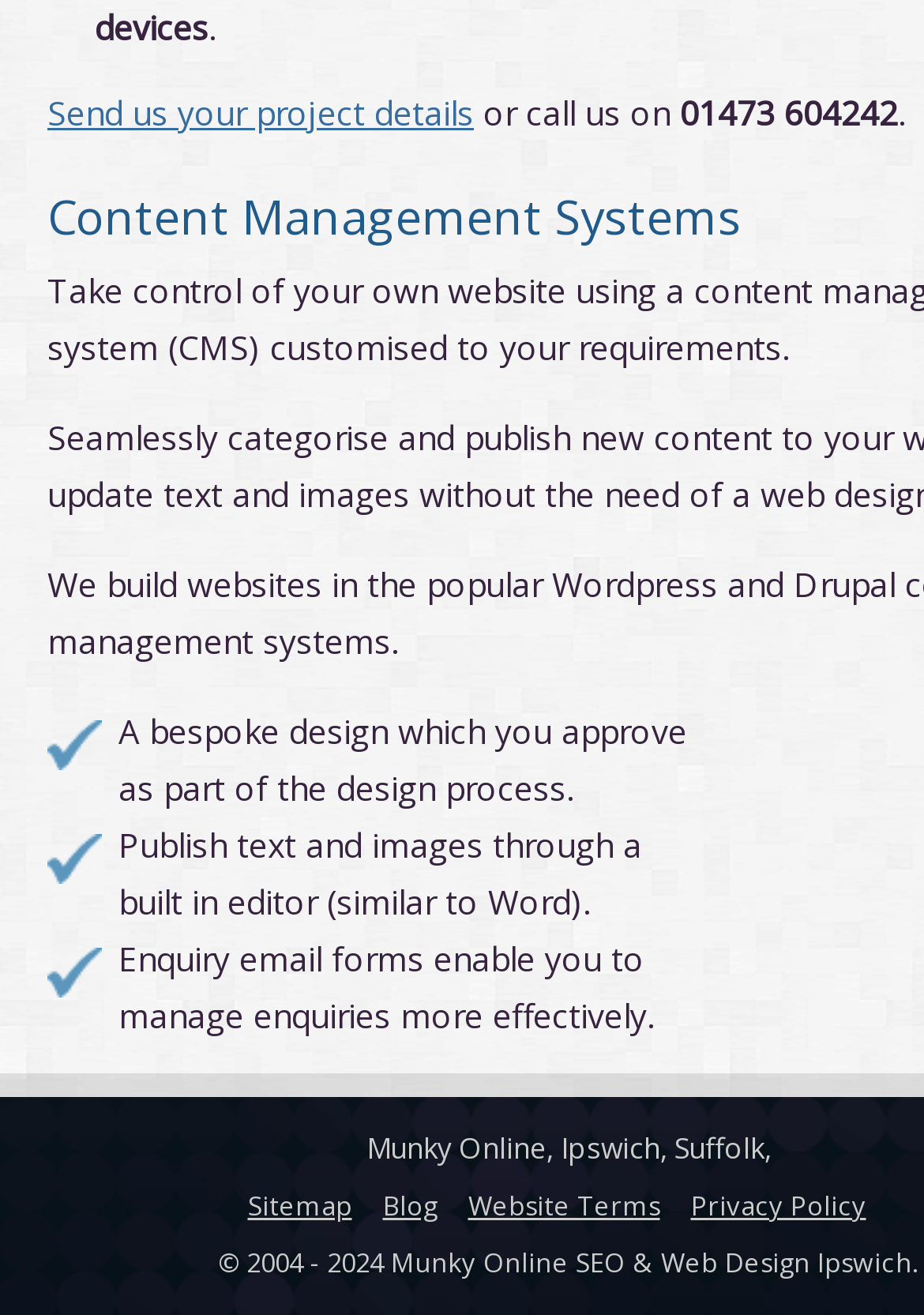Bounding box coordinates are specified in the format (top-left x, top-left y, bottom-right x, bottom-right y). All values are floating point numbers bounded between 0 and 1. Please provide the bounding box coordinate of the region this sentence describes: Privacy Policy

[0.747, 0.903, 0.937, 0.93]